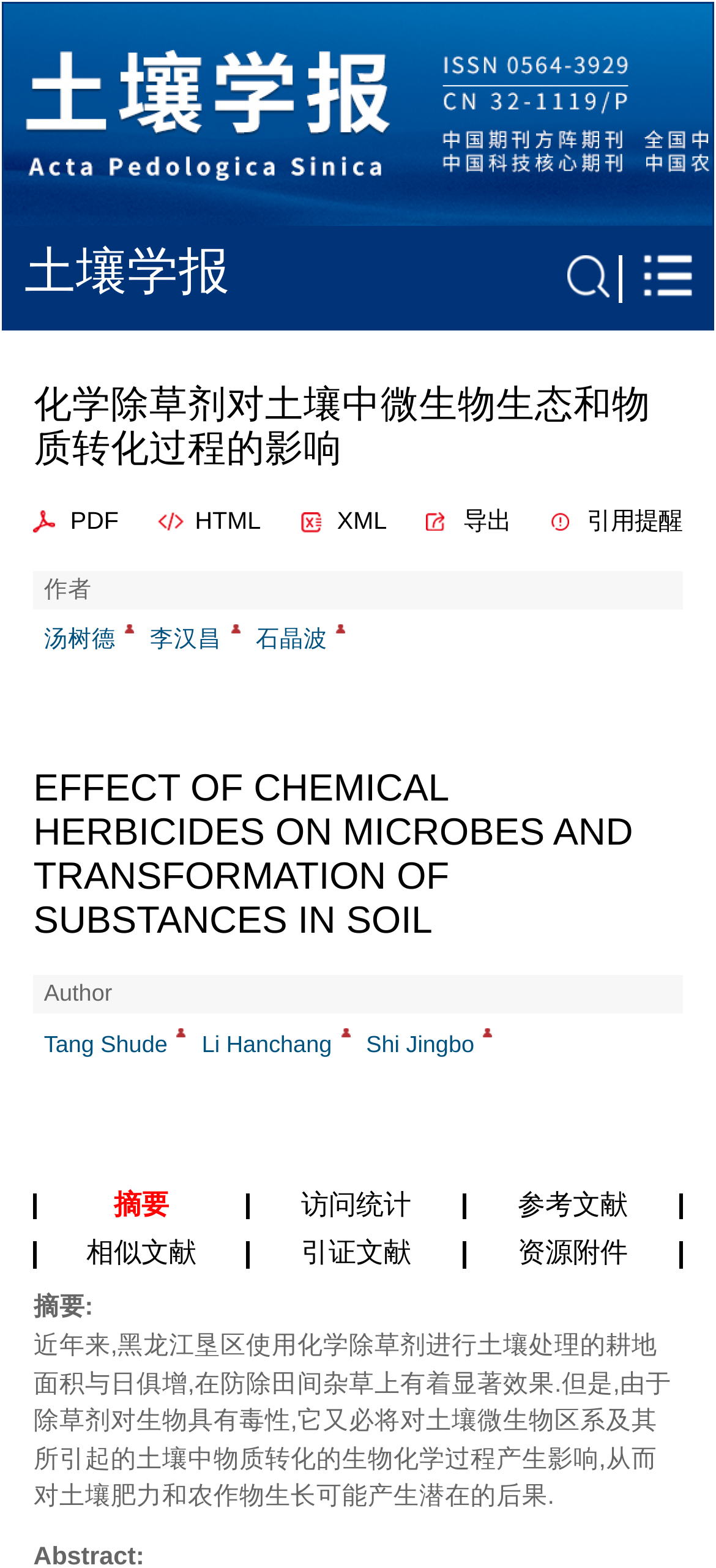Determine the bounding box coordinates for the UI element described. Format the coordinates as (top-left x, top-left y, bottom-right x, bottom-right y) and ensure all values are between 0 and 1. Element description: staff

None